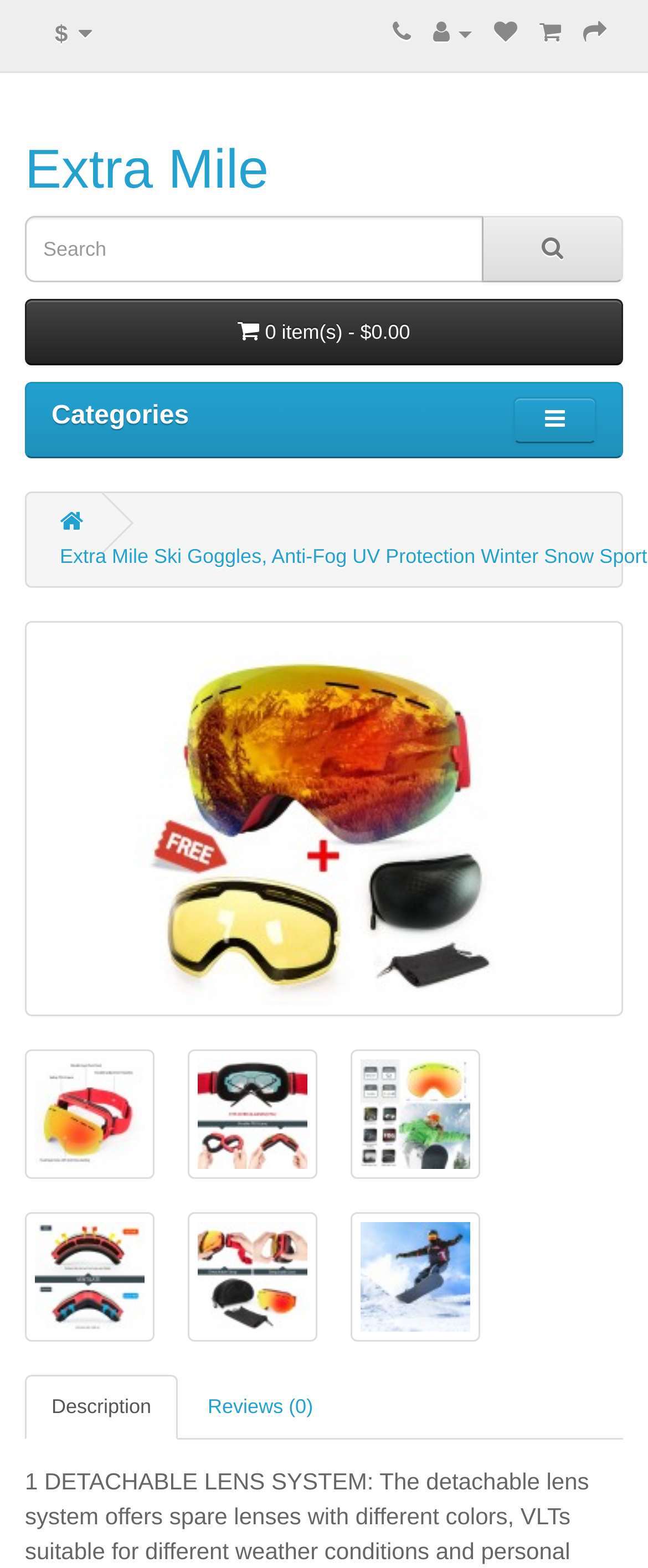Please respond to the question using a single word or phrase:
How many review(s) are there for this product?

0